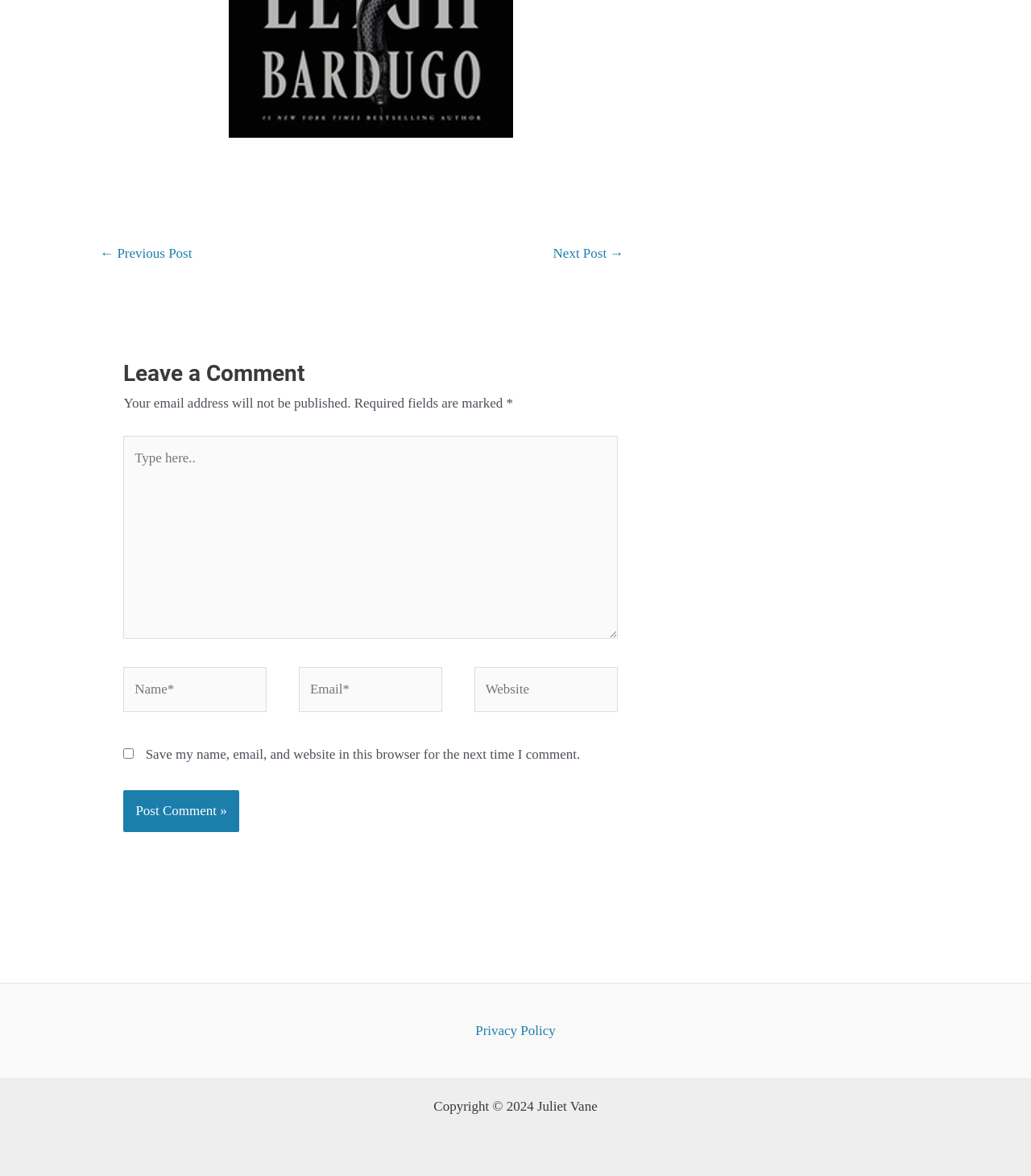Please respond to the question with a concise word or phrase:
How many text fields are required in the comment form?

3